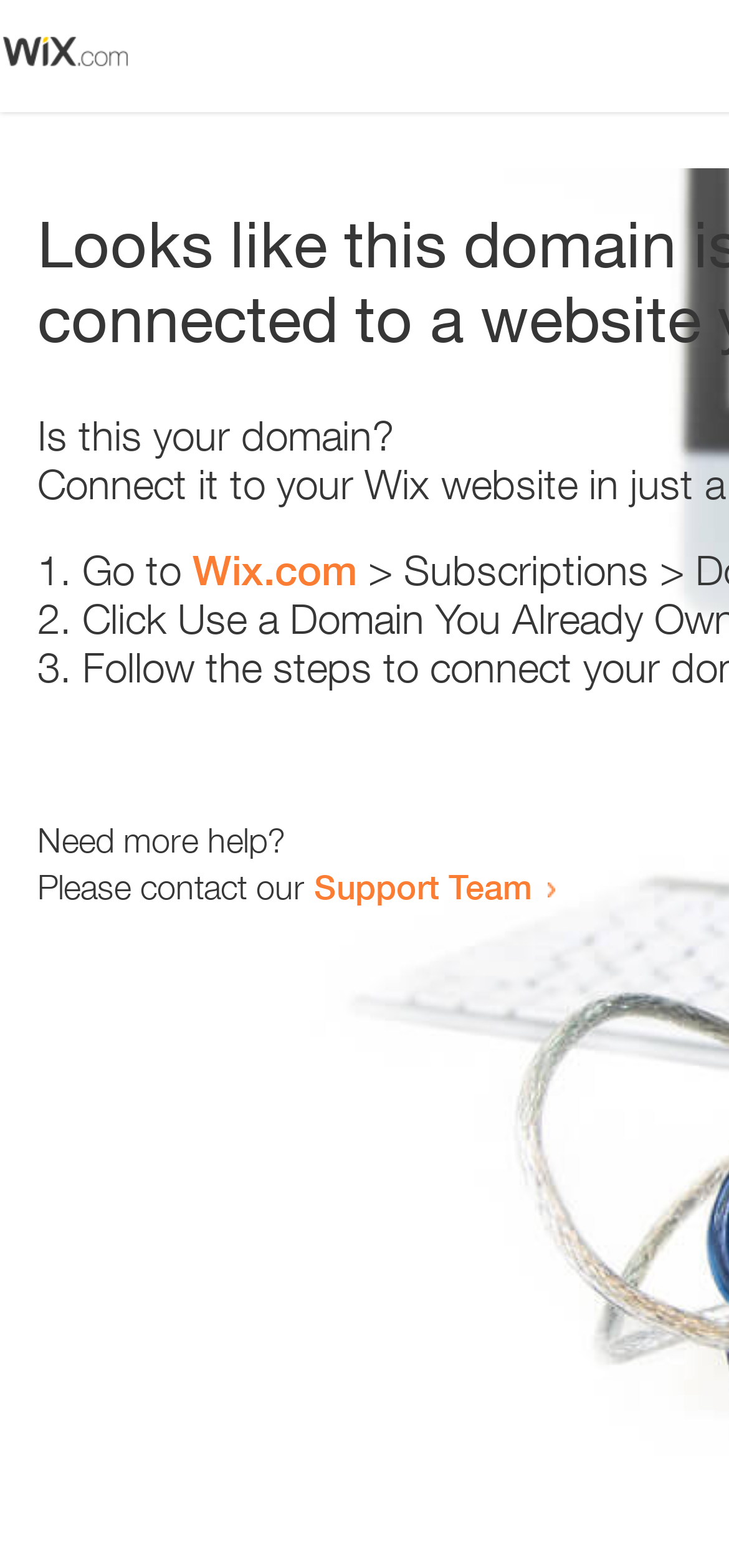Extract the bounding box coordinates for the described element: "Wix.com". The coordinates should be represented as four float numbers between 0 and 1: [left, top, right, bottom].

[0.264, 0.348, 0.49, 0.379]